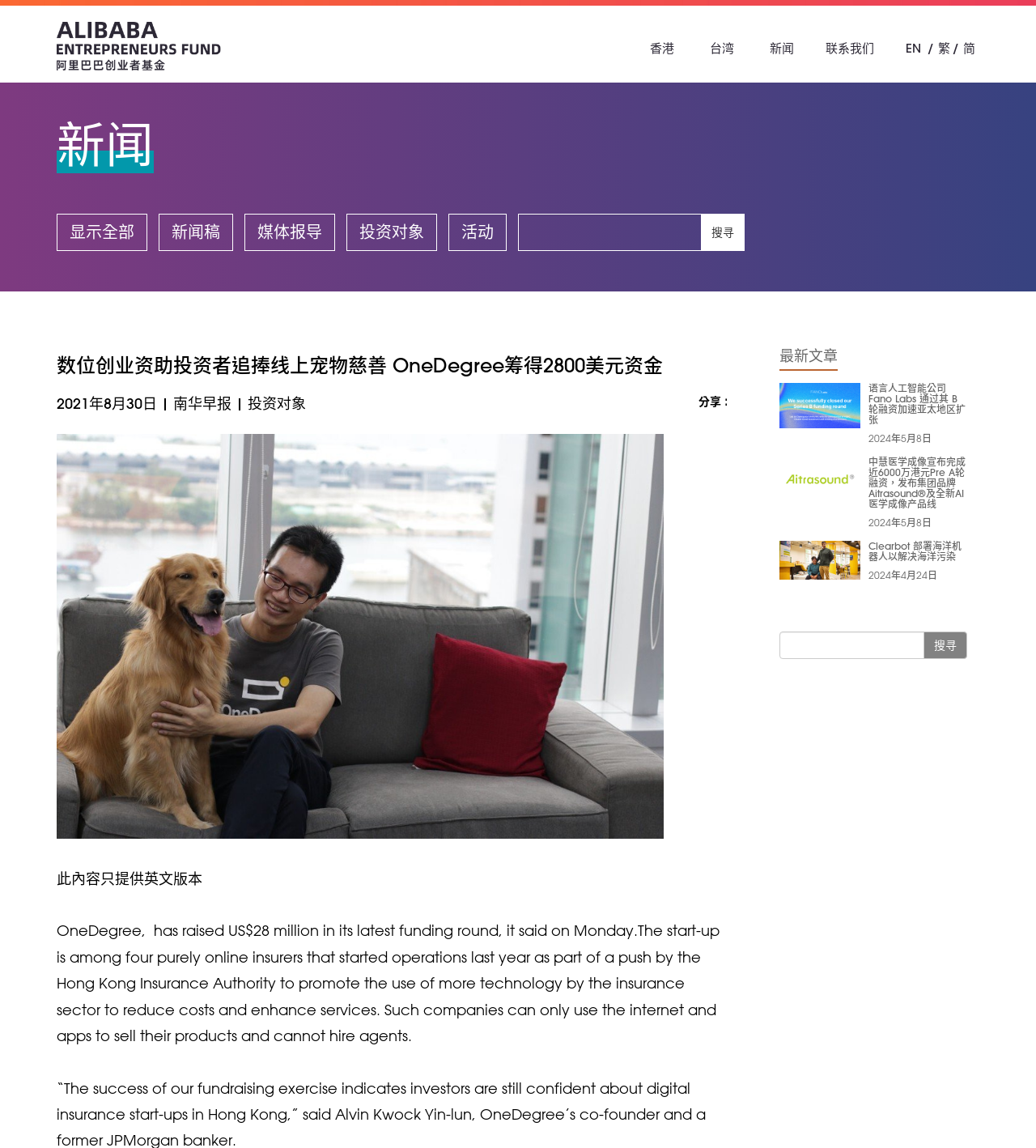Determine the bounding box coordinates of the clickable area required to perform the following instruction: "Click the '显示全部' link". The coordinates should be represented as four float numbers between 0 and 1: [left, top, right, bottom].

[0.059, 0.187, 0.138, 0.218]